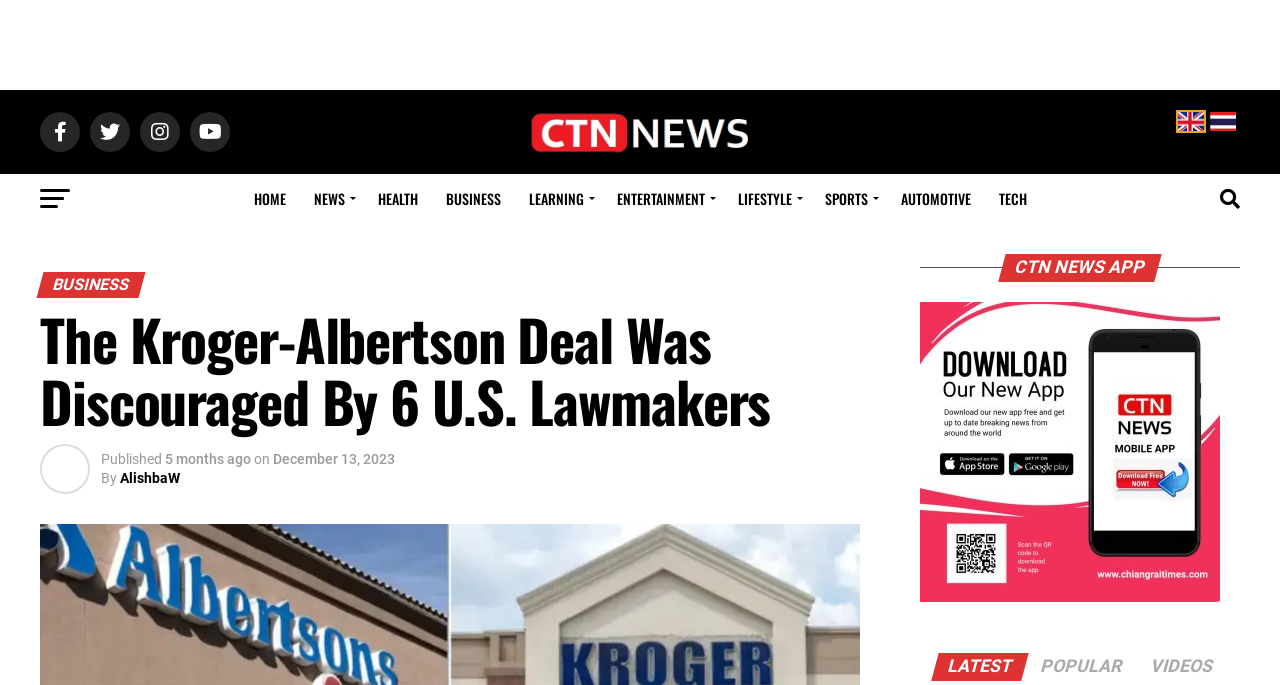Given the element description Home, specify the bounding box coordinates of the corresponding UI element in the format (top-left x, top-left y, bottom-right x, bottom-right y). All values must be between 0 and 1.

[0.189, 0.255, 0.232, 0.328]